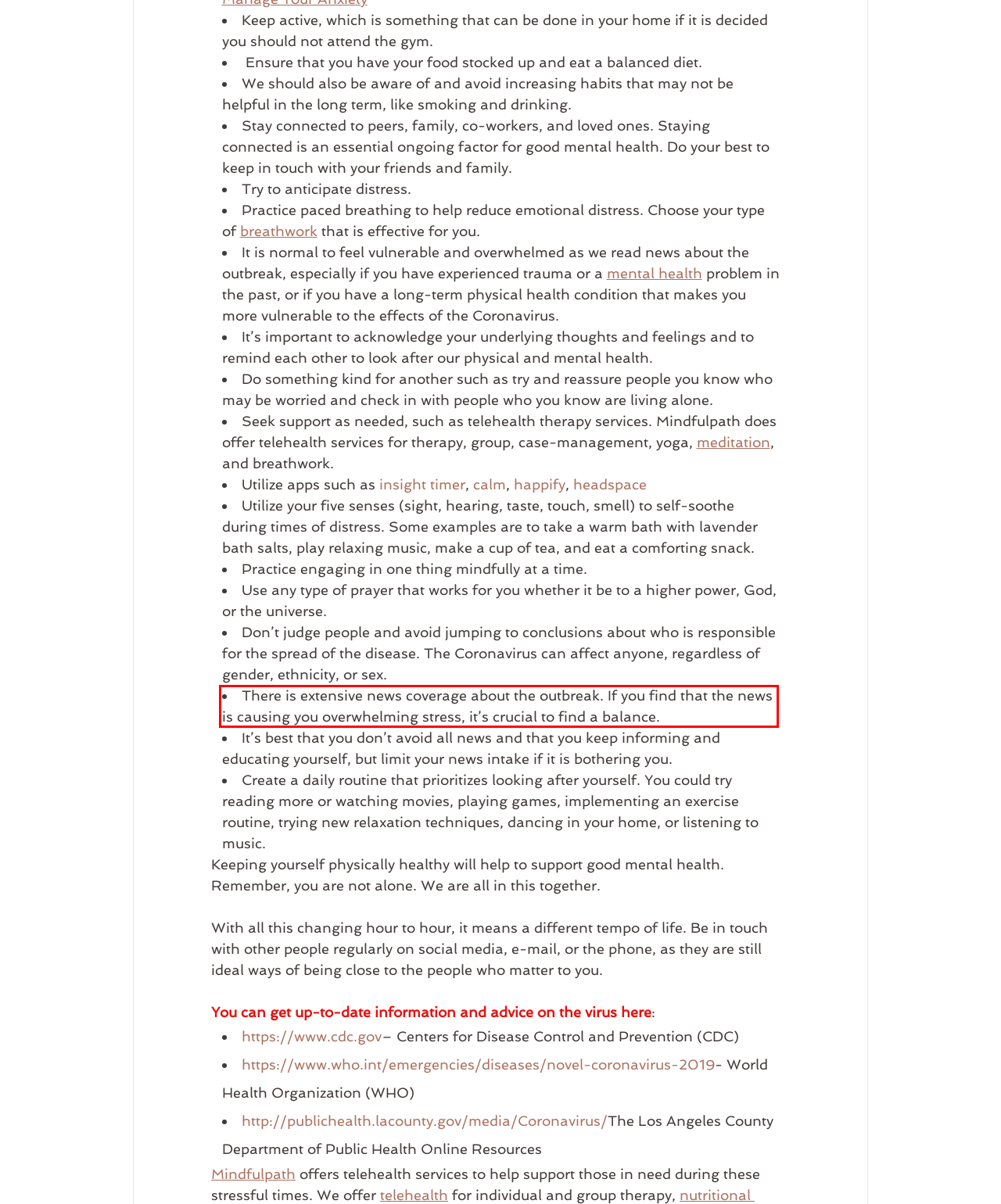You are given a webpage screenshot with a red bounding box around a UI element. Extract and generate the text inside this red bounding box.

There is extensive news coverage about the outbreak. If you find that the news is causing you overwhelming stress, it’s crucial to find a balance.